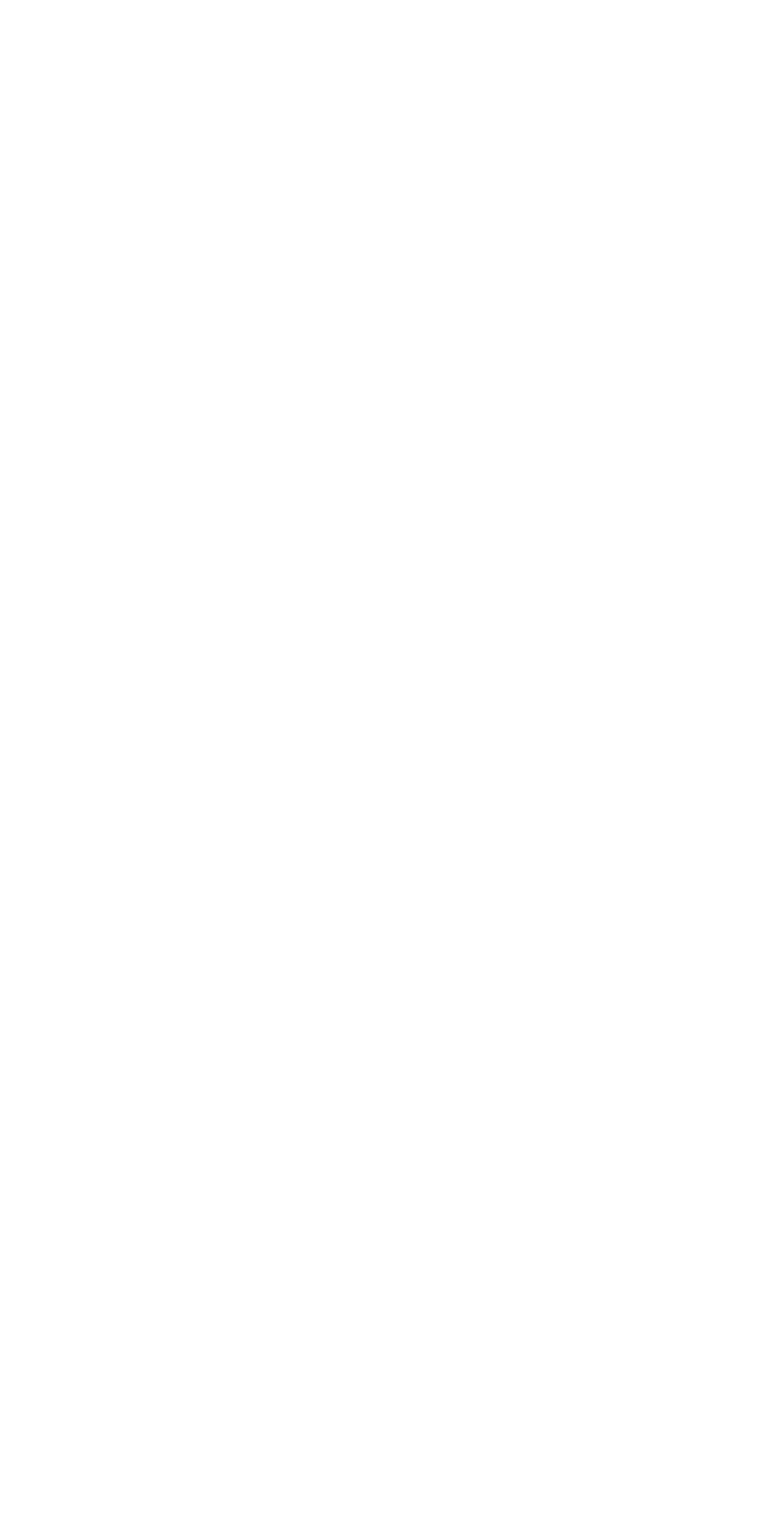Extract the bounding box for the UI element that matches this description: "ABOUT US".

[0.136, 0.208, 0.331, 0.231]